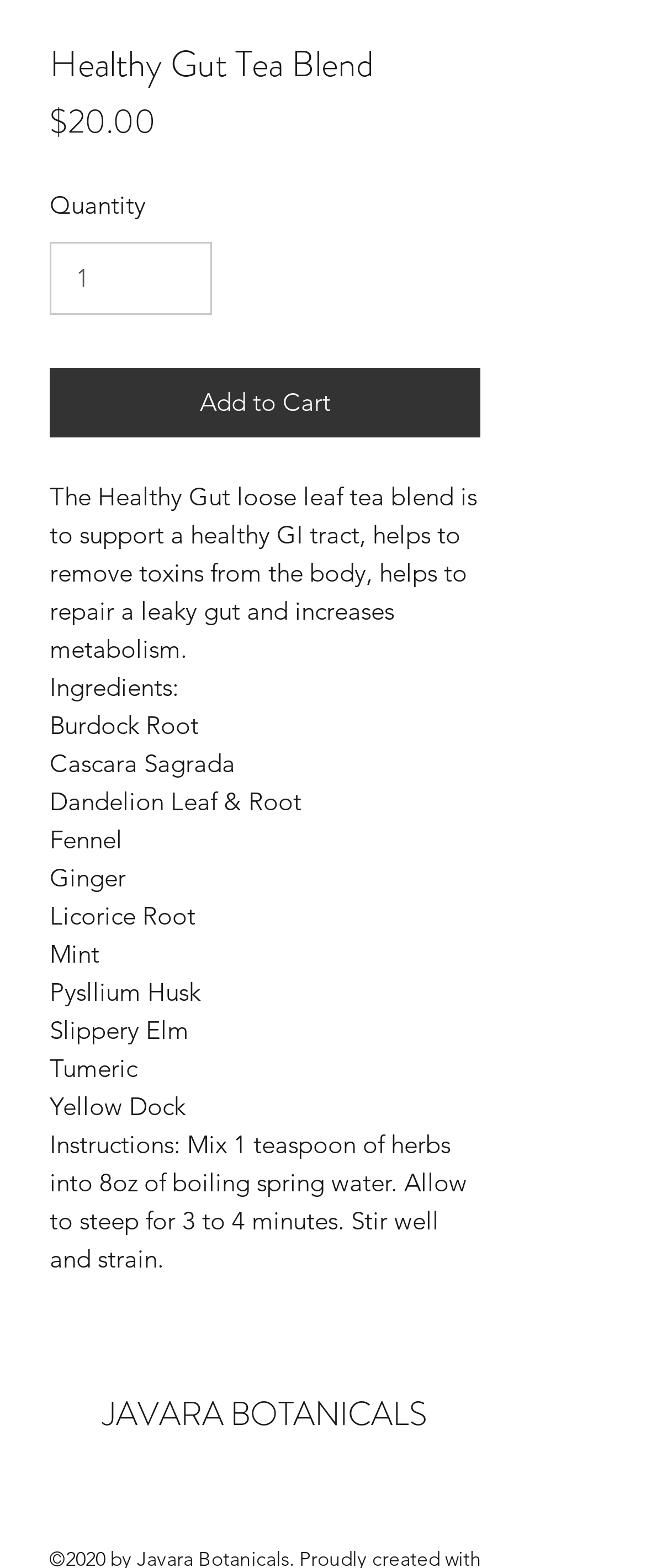What is the brand name of the product?
Look at the screenshot and provide an in-depth answer.

The brand name 'JAVARA BOTANICALS' is displayed as a link at the bottom of the webpage, indicating that it is the manufacturer or seller of the Healthy Gut Tea Blend.